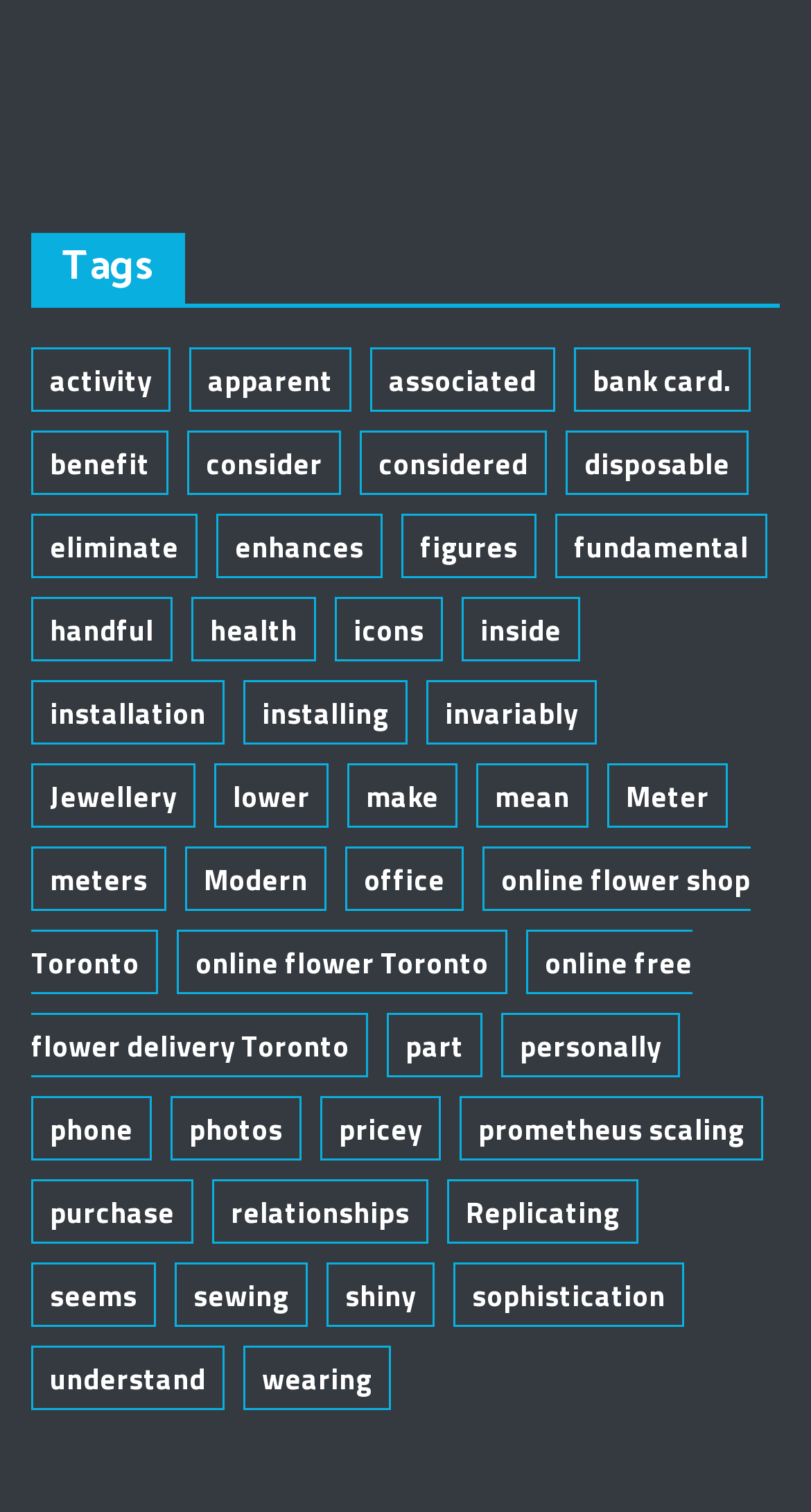Please locate the clickable area by providing the bounding box coordinates to follow this instruction: "Click on 'activity'".

[0.038, 0.23, 0.21, 0.272]